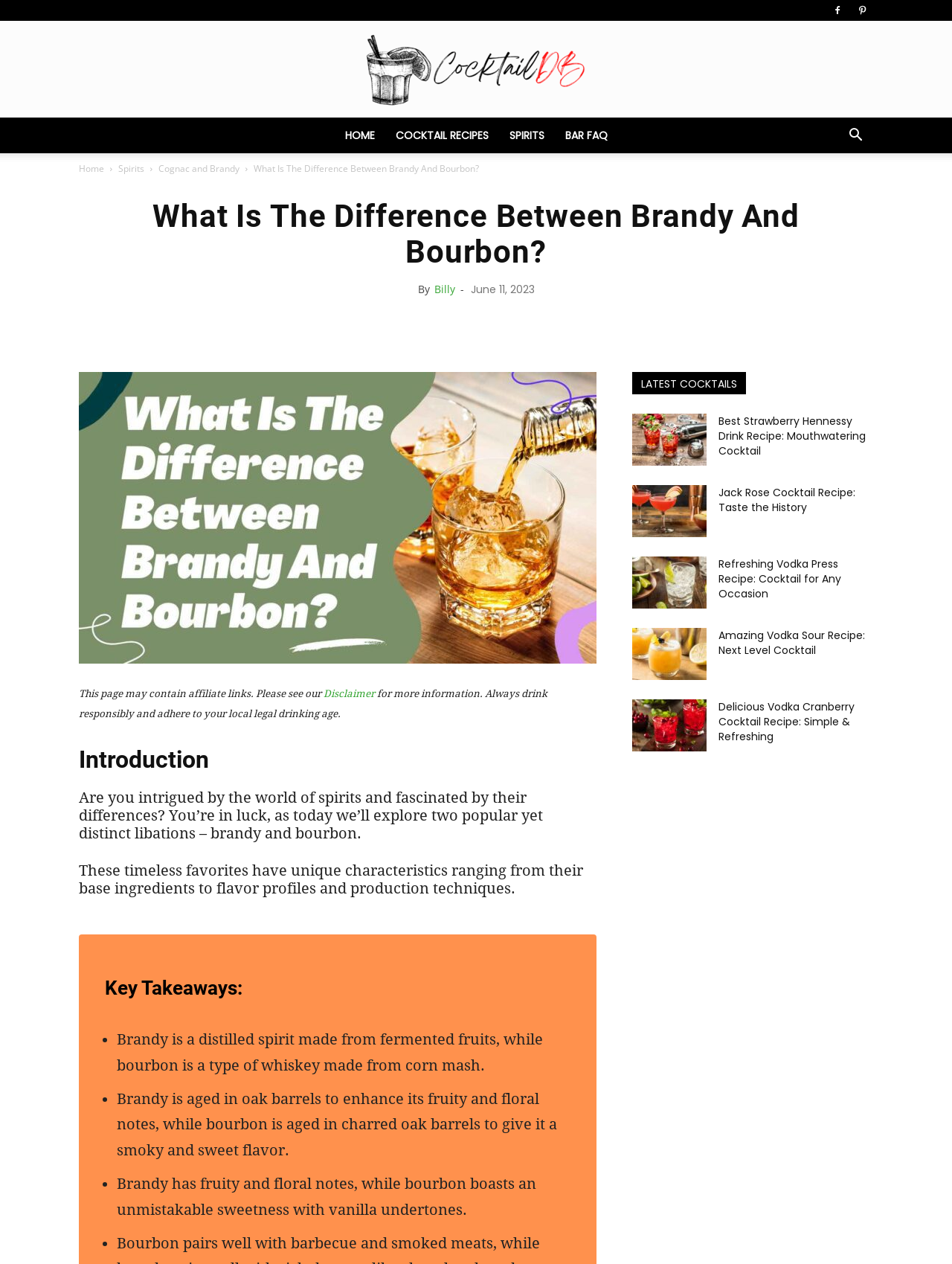Locate the bounding box of the UI element defined by this description: "title="More"". The coordinates should be given as four float numbers between 0 and 1, formatted as [left, top, right, bottom].

[0.555, 0.243, 0.588, 0.267]